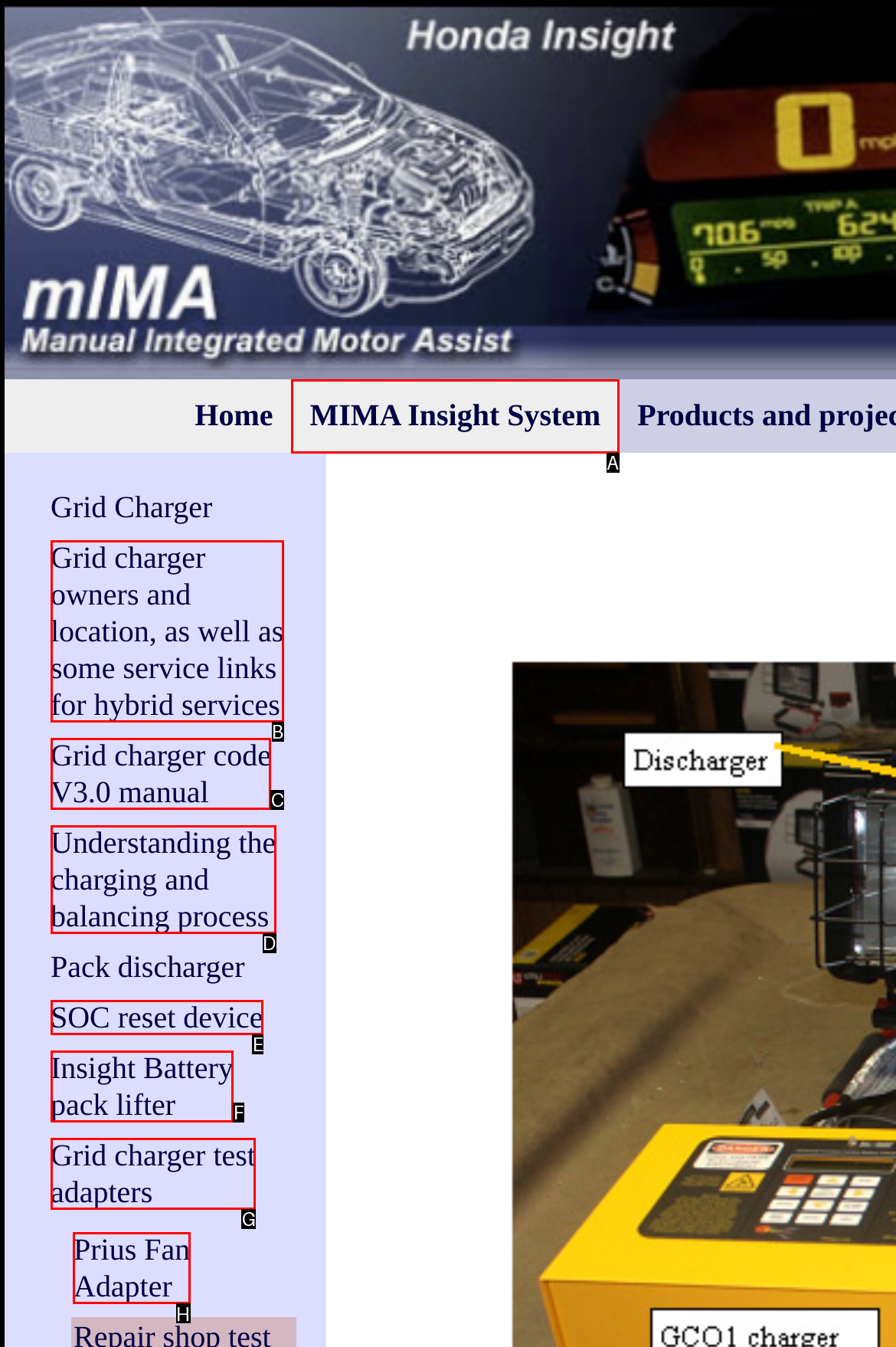Which lettered option should be clicked to achieve the task: Check Prius Fan Adapter? Choose from the given choices.

H